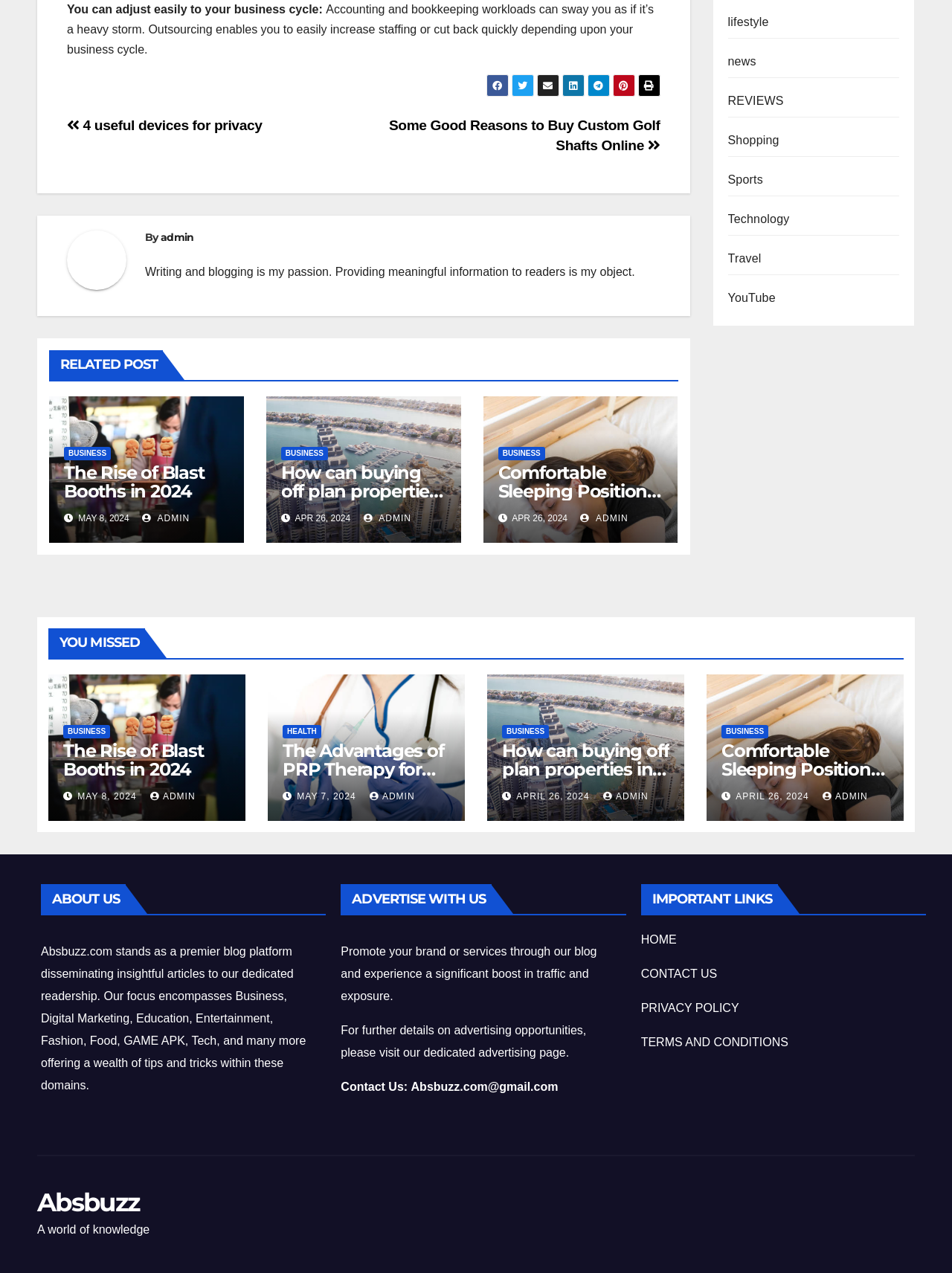Locate the bounding box coordinates of the element I should click to achieve the following instruction: "Contact us through email".

[0.432, 0.849, 0.586, 0.859]